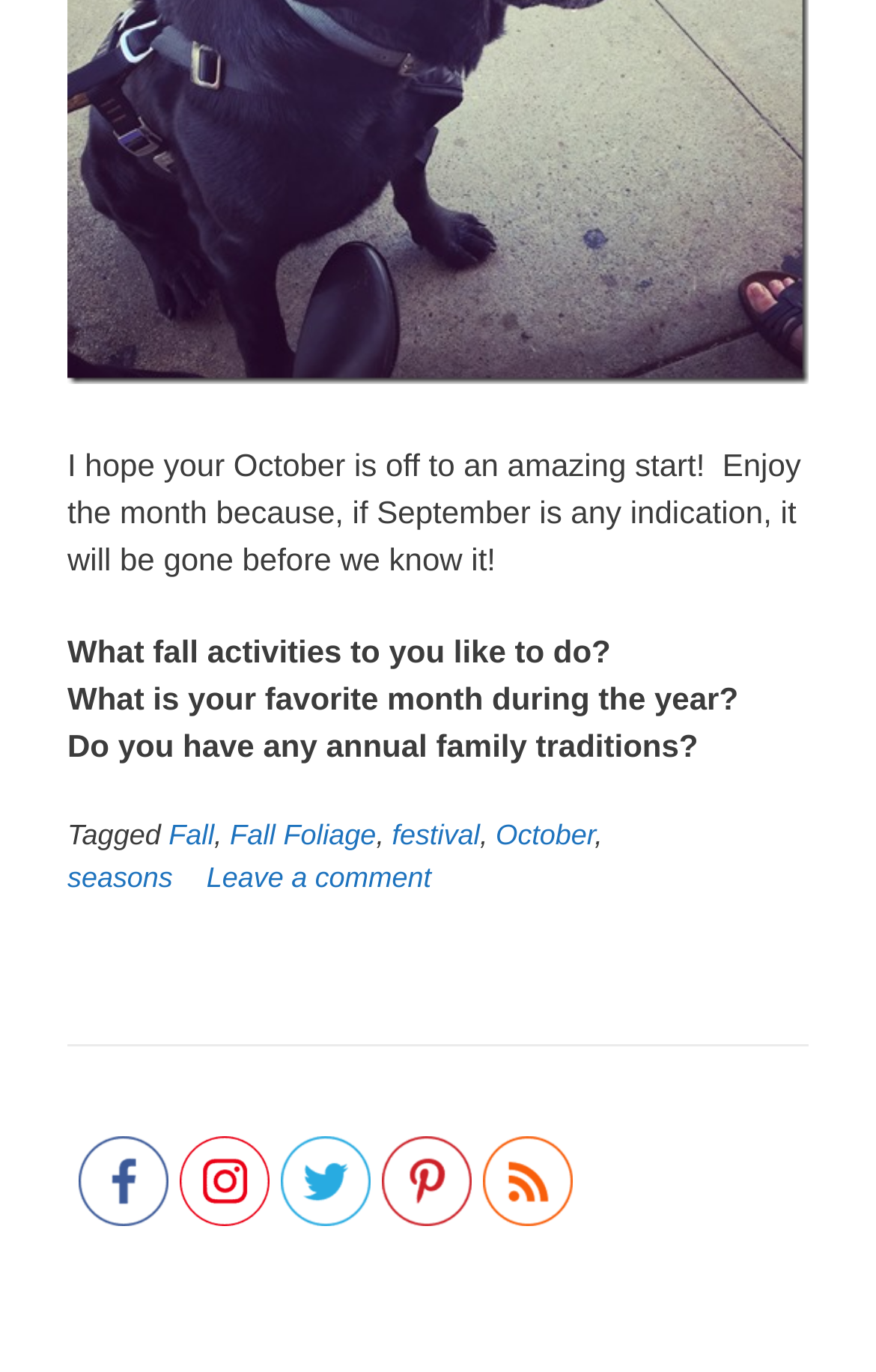Provide a short answer using a single word or phrase for the following question: 
How many social media links are there in the webpage?

5